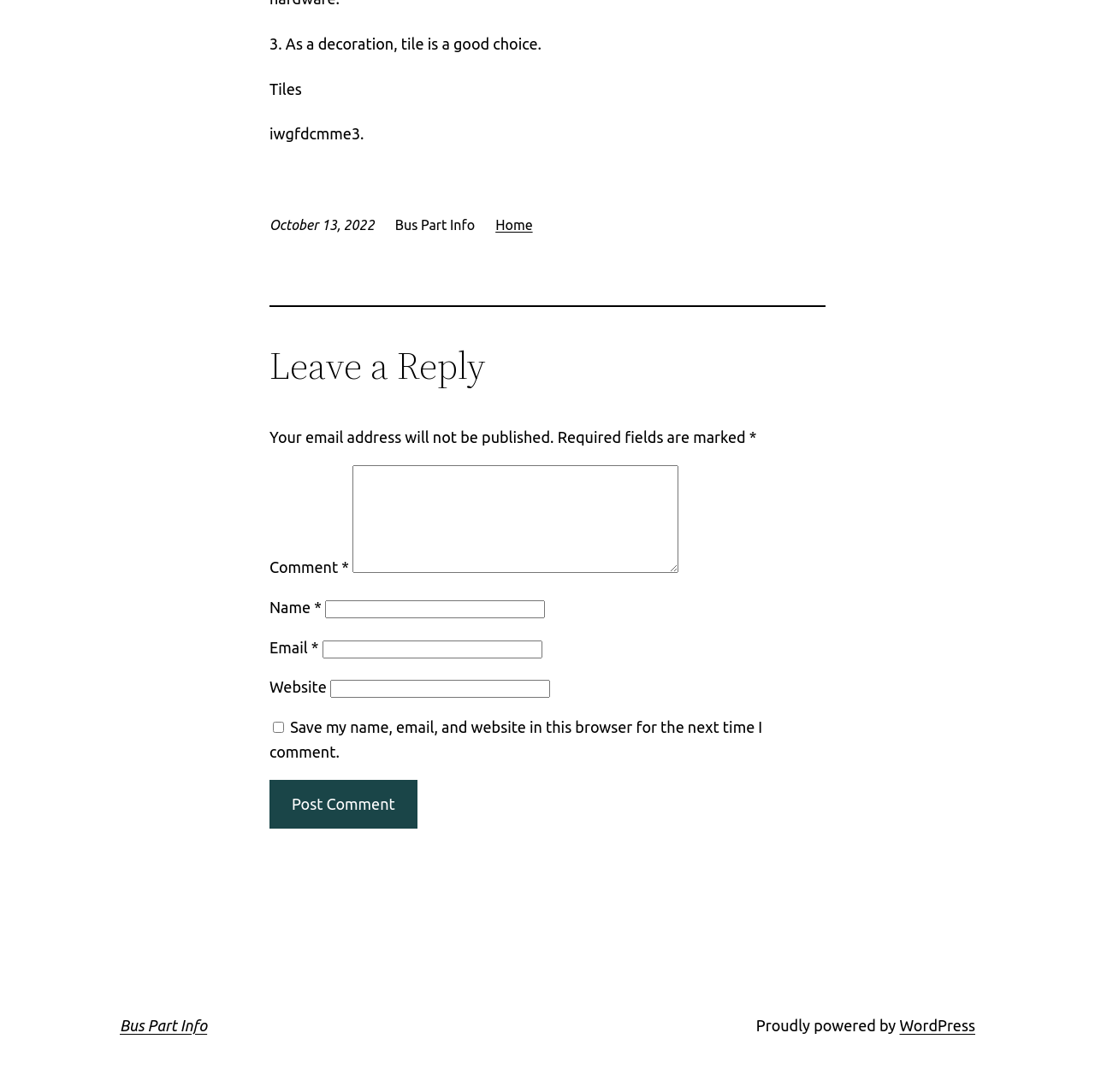Using the format (top-left x, top-left y, bottom-right x, bottom-right y), and given the element description, identify the bounding box coordinates within the screenshot: parent_node: Comment * name="comment"

[0.322, 0.426, 0.621, 0.525]